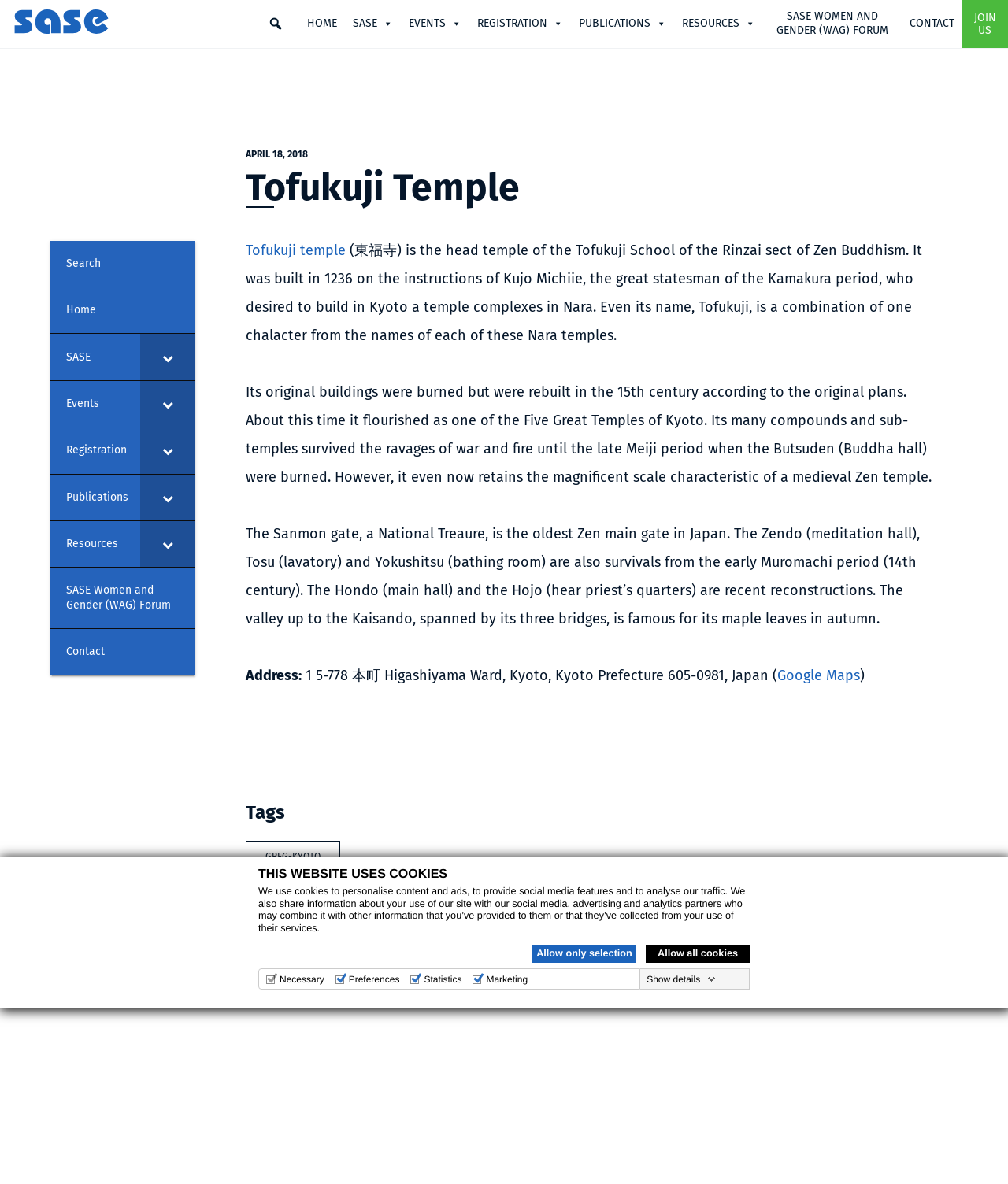Determine the bounding box coordinates for the area that needs to be clicked to fulfill this task: "Click on the 'Zabala Innovation' link". The coordinates must be given as four float numbers between 0 and 1, i.e., [left, top, right, bottom].

None